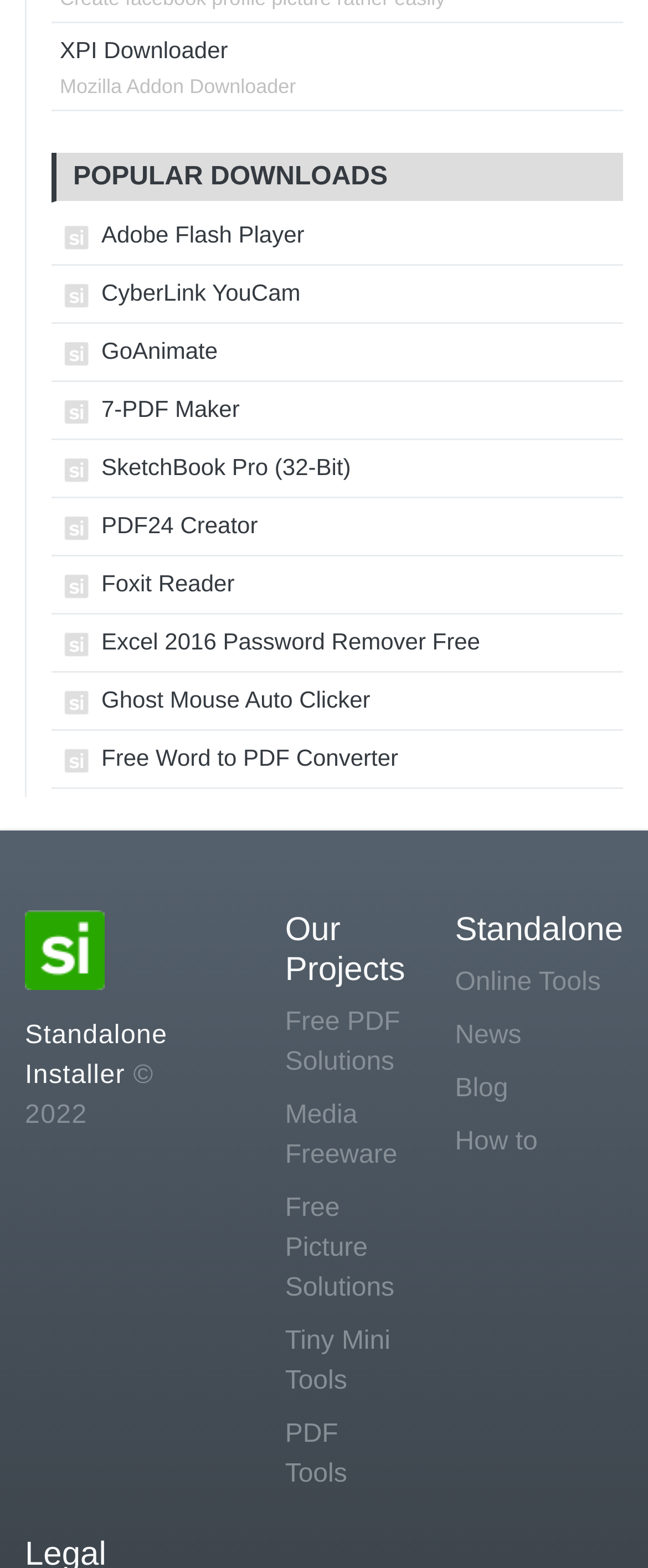Locate the bounding box coordinates of the item that should be clicked to fulfill the instruction: "check the Free PDF Solutions project".

[0.44, 0.64, 0.625, 0.691]